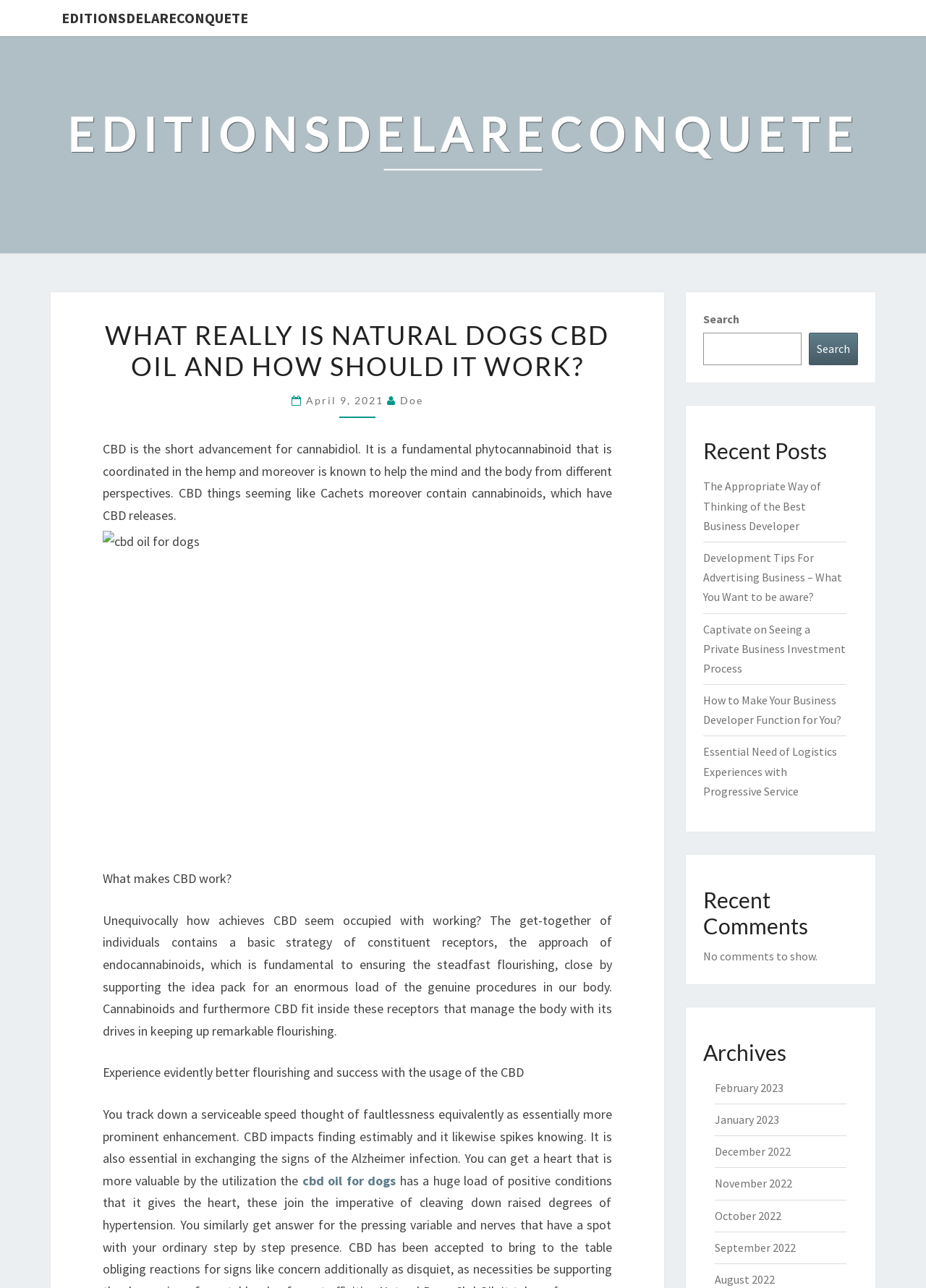Who wrote this article?
We need a detailed and meticulous answer to the question.

The author of this article is Doe, as indicated by the timestamp 'April 9, 2021  Doe'.